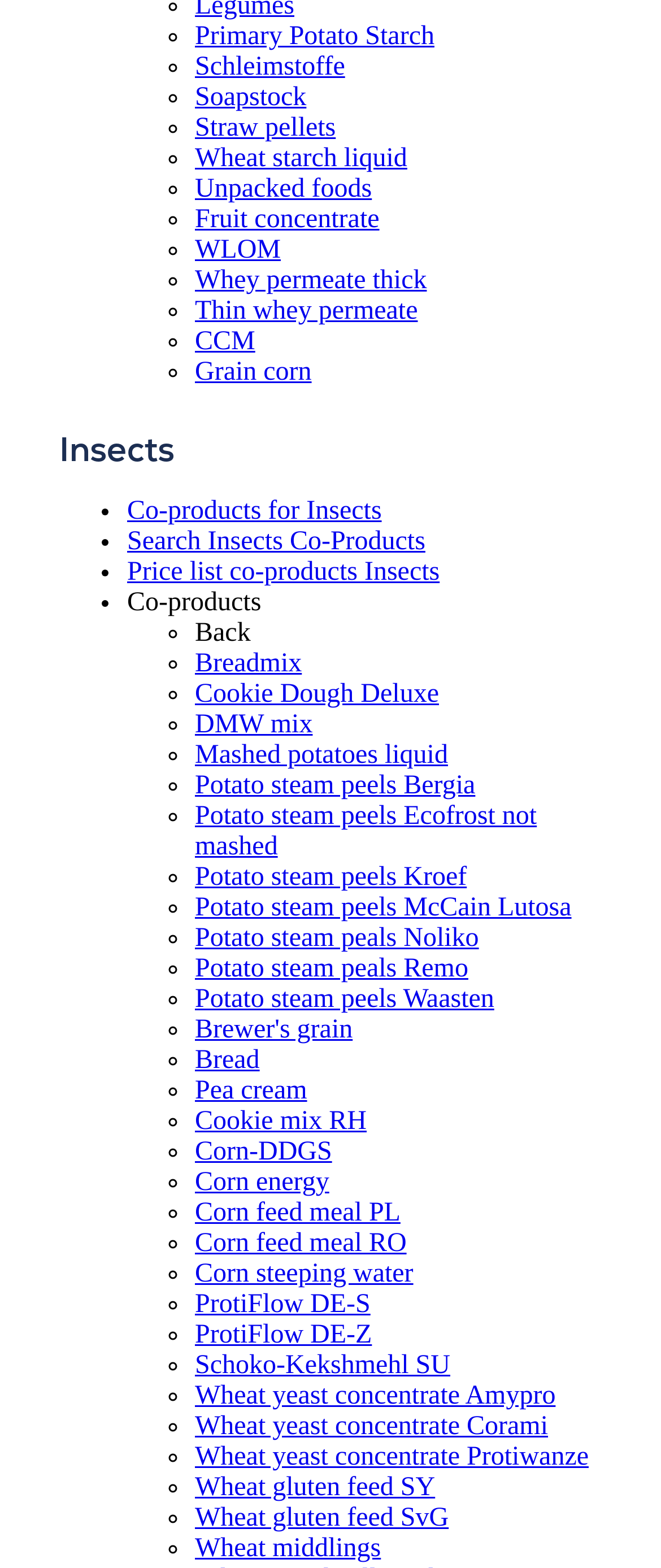What is the last item in the list of co-products?
Answer the question with a detailed and thorough explanation.

The webpage has a long list of co-products, and the last item in the list is 'ProtiFlow DE-Z', which can be determined by looking at the last link in the list.